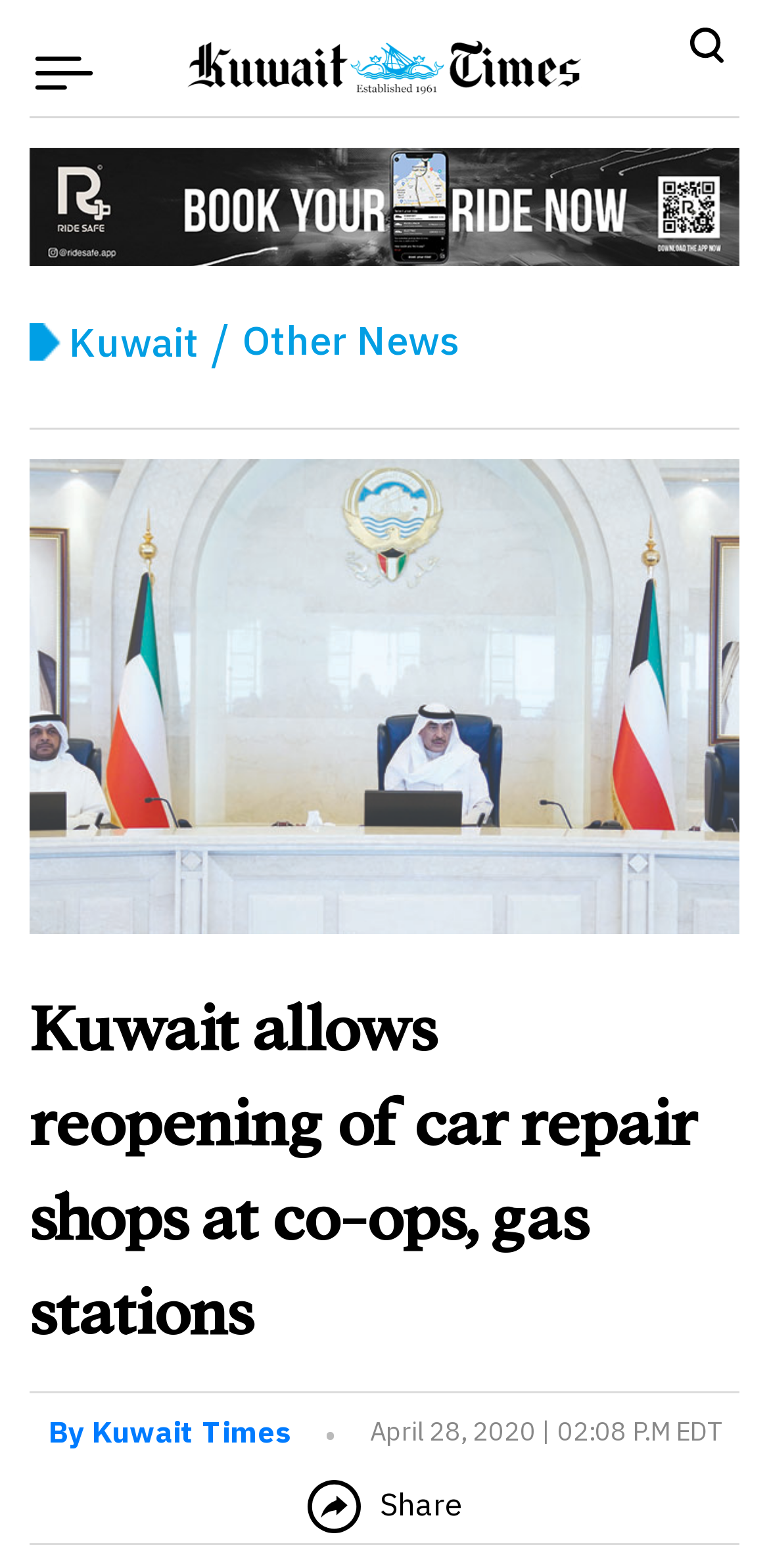What is the action that can be performed on the news article?
Please give a well-detailed answer to the question.

The action that can be performed on the news article is sharing, as indicated by the button 'Share' at the bottom of the article.